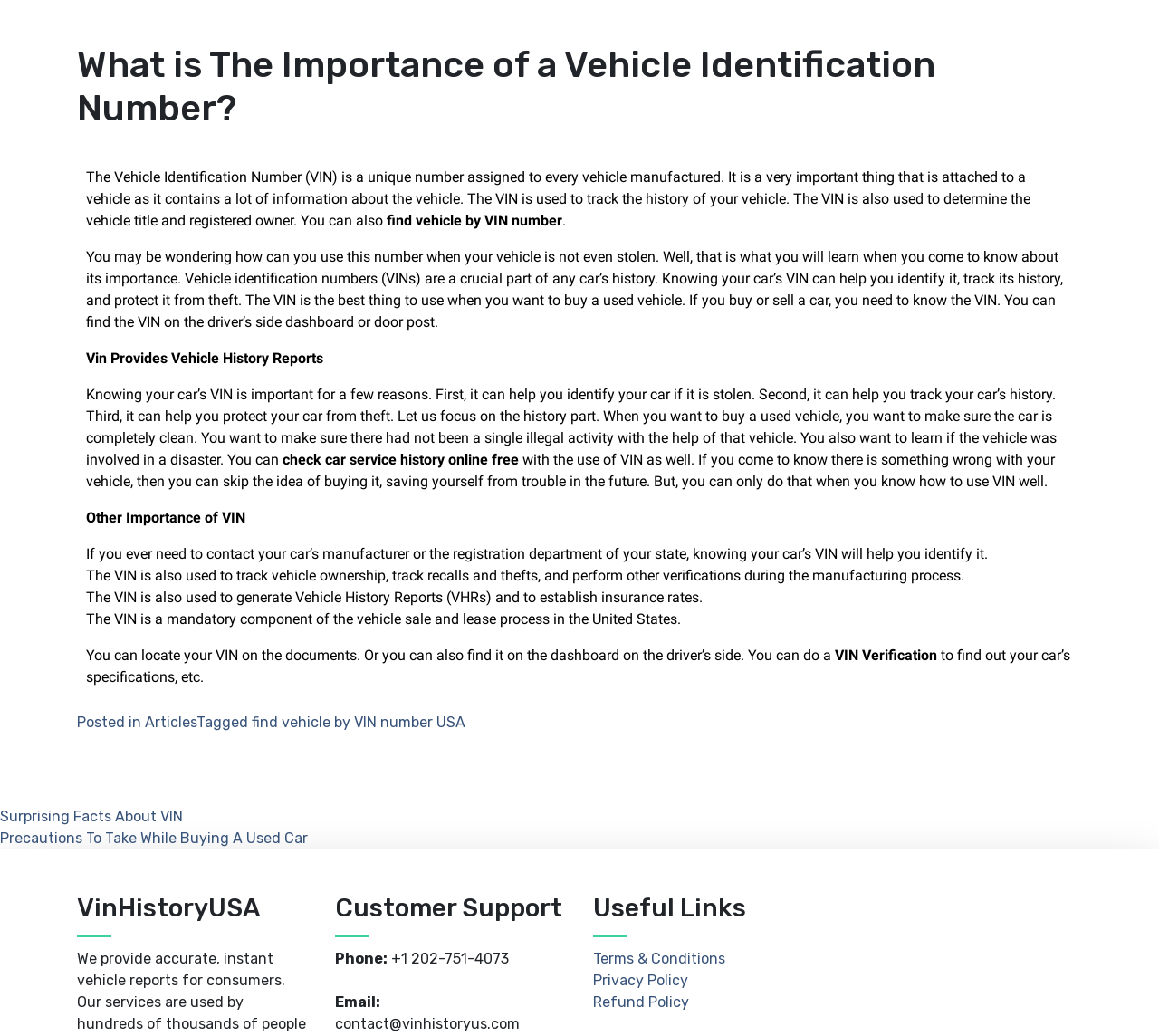Given the element description Surprising Facts About VIN, predict the bounding box coordinates for the UI element in the webpage screenshot. The format should be (top-left x, top-left y, bottom-right x, bottom-right y), and the values should be between 0 and 1.

[0.0, 0.78, 0.158, 0.796]